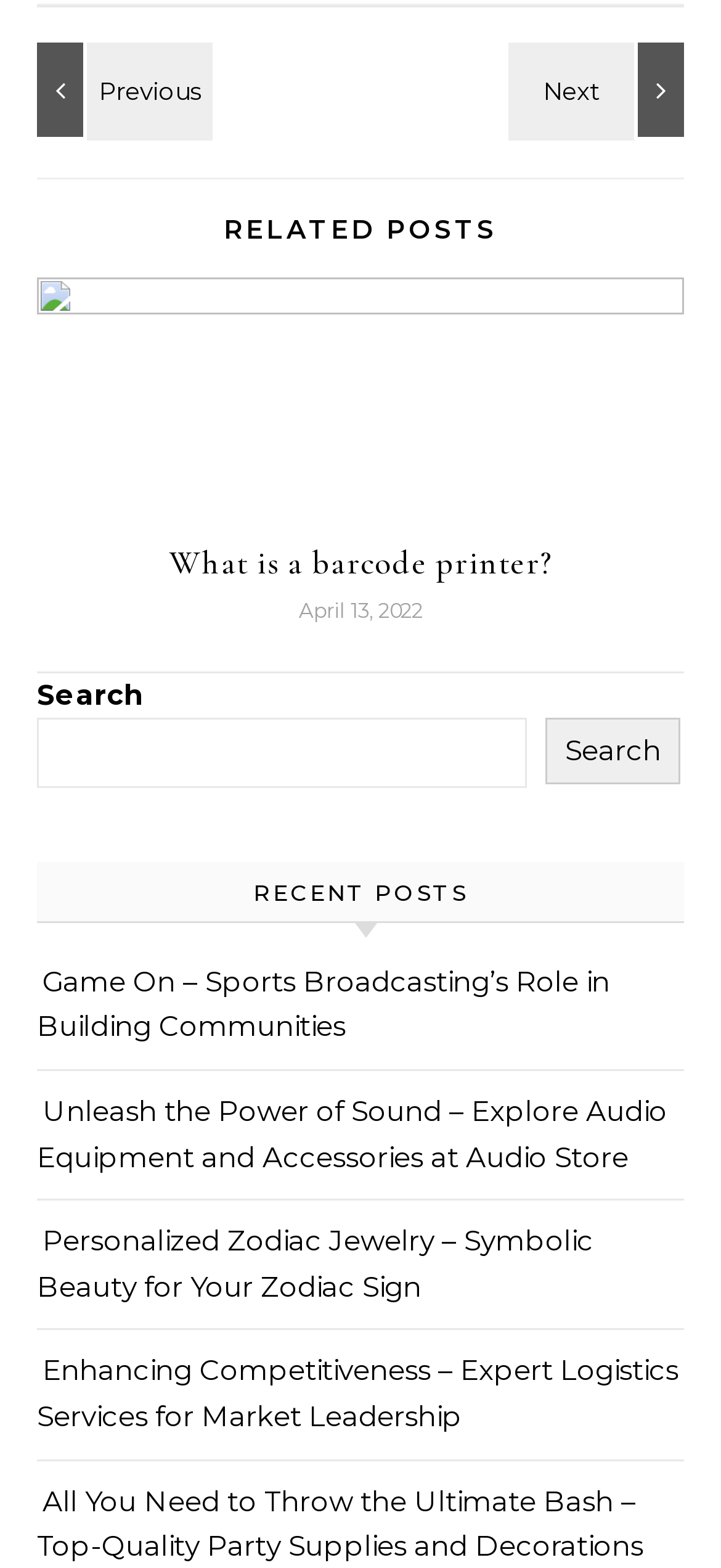Using the provided description Search, find the bounding box coordinates for the UI element. Provide the coordinates in (top-left x, top-left y, bottom-right x, bottom-right y) format, ensuring all values are between 0 and 1.

[0.757, 0.458, 0.944, 0.5]